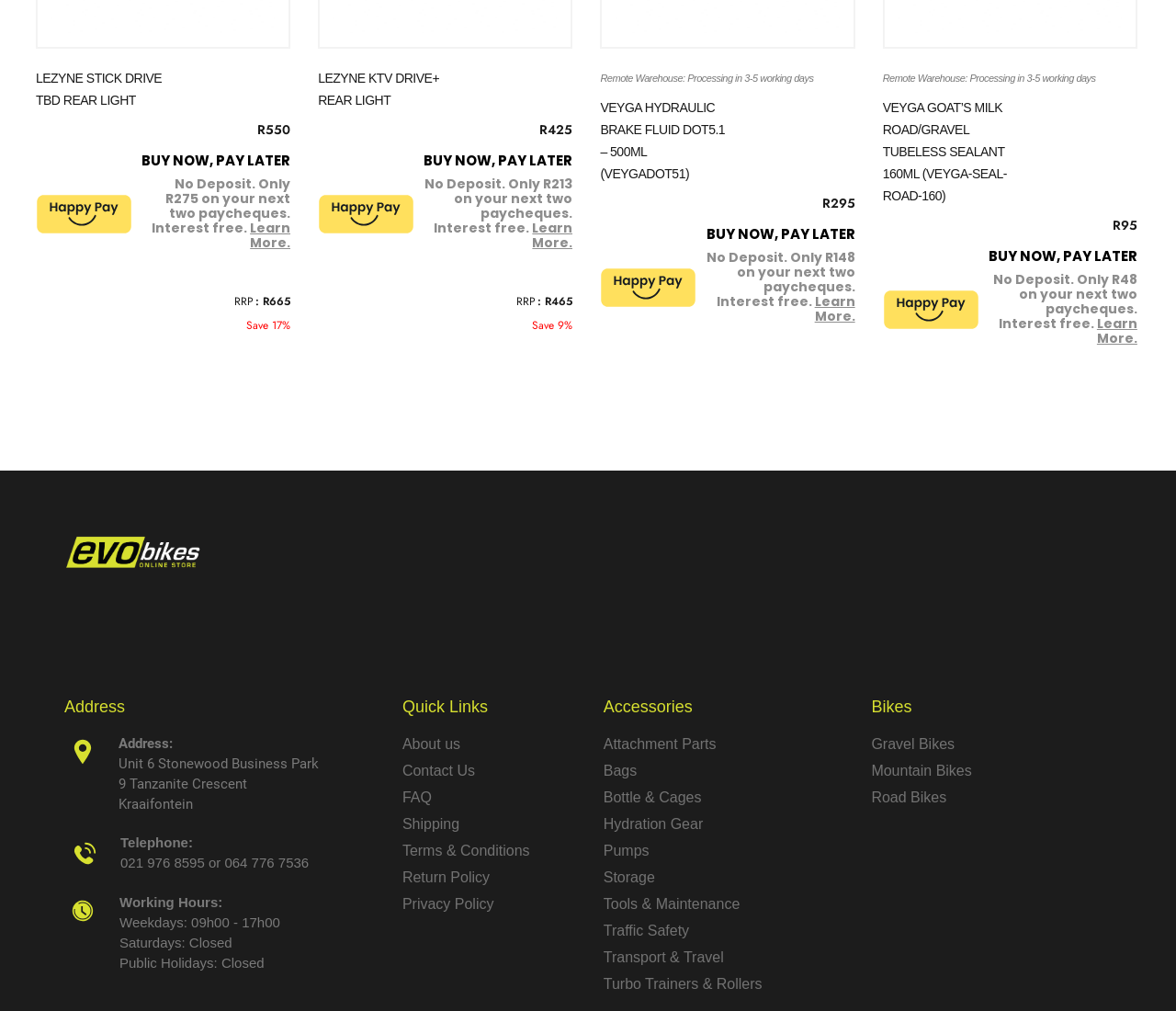What is the payment option for LEZYNE KTV DRIVE+ REAR LIGHT?
Craft a detailed and extensive response to the question.

I found the payment option for LEZYNE KTV DRIVE+ REAR LIGHT by looking at the StaticText element below the product price, which displays the payment option as 'BUY NOW, PAY LATER'.